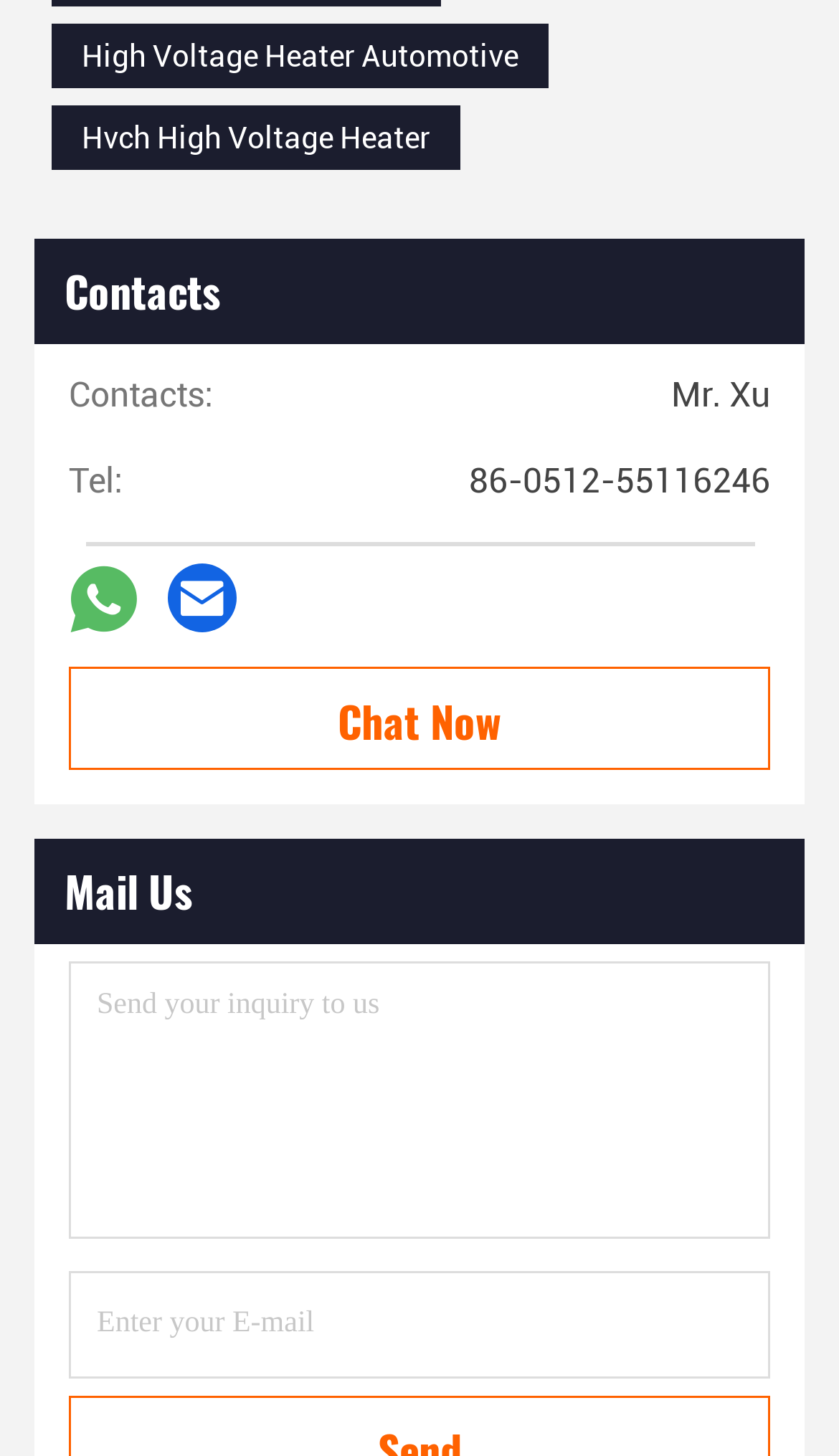Please provide the bounding box coordinates for the element that needs to be clicked to perform the following instruction: "Enter your inquiry to us". The coordinates should be given as four float numbers between 0 and 1, i.e., [left, top, right, bottom].

[0.082, 0.66, 0.918, 0.851]